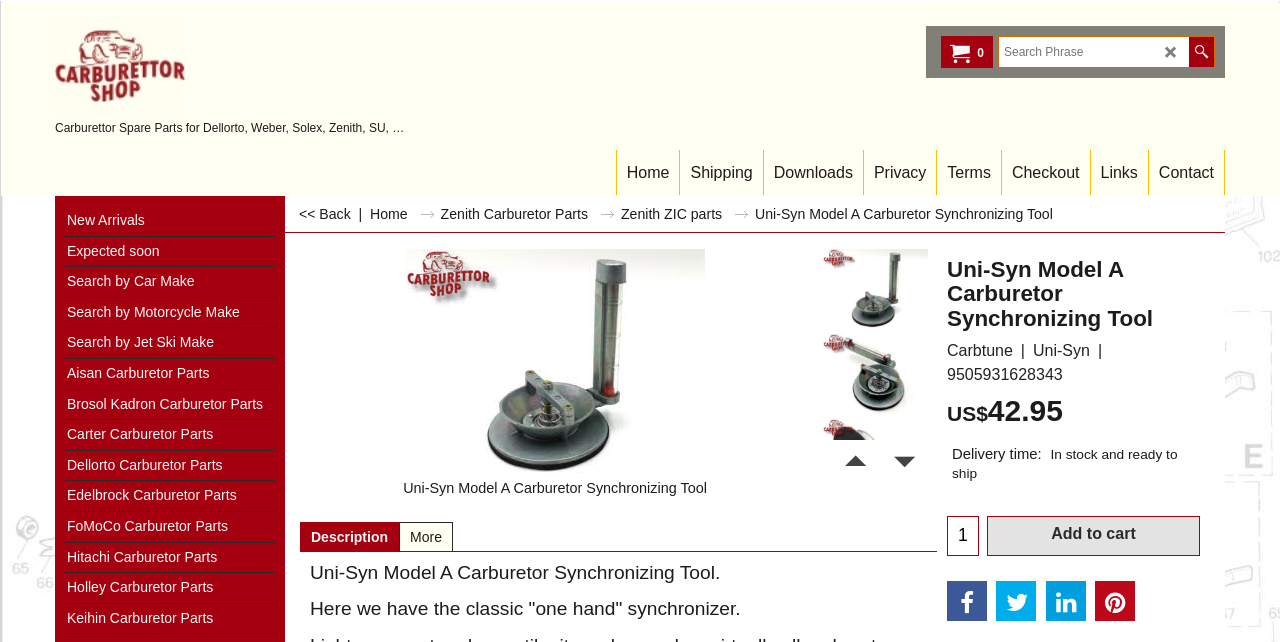Given the description "Brosol Kadron Carburetor Parts", determine the bounding box of the corresponding UI element.

[0.051, 0.607, 0.215, 0.654]